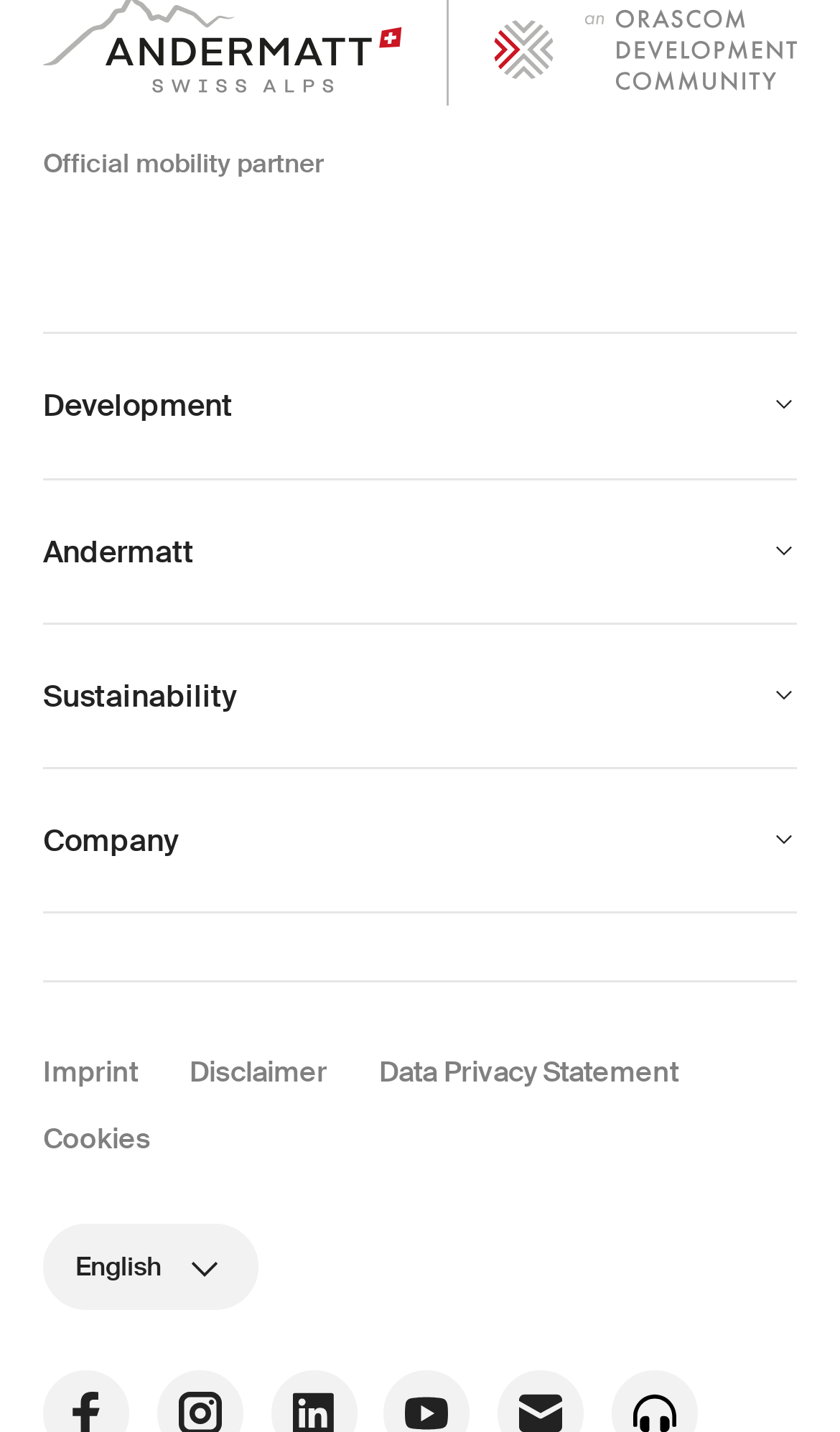Kindly determine the bounding box coordinates of the area that needs to be clicked to fulfill this instruction: "Visit Imprint page".

[0.051, 0.736, 0.164, 0.761]